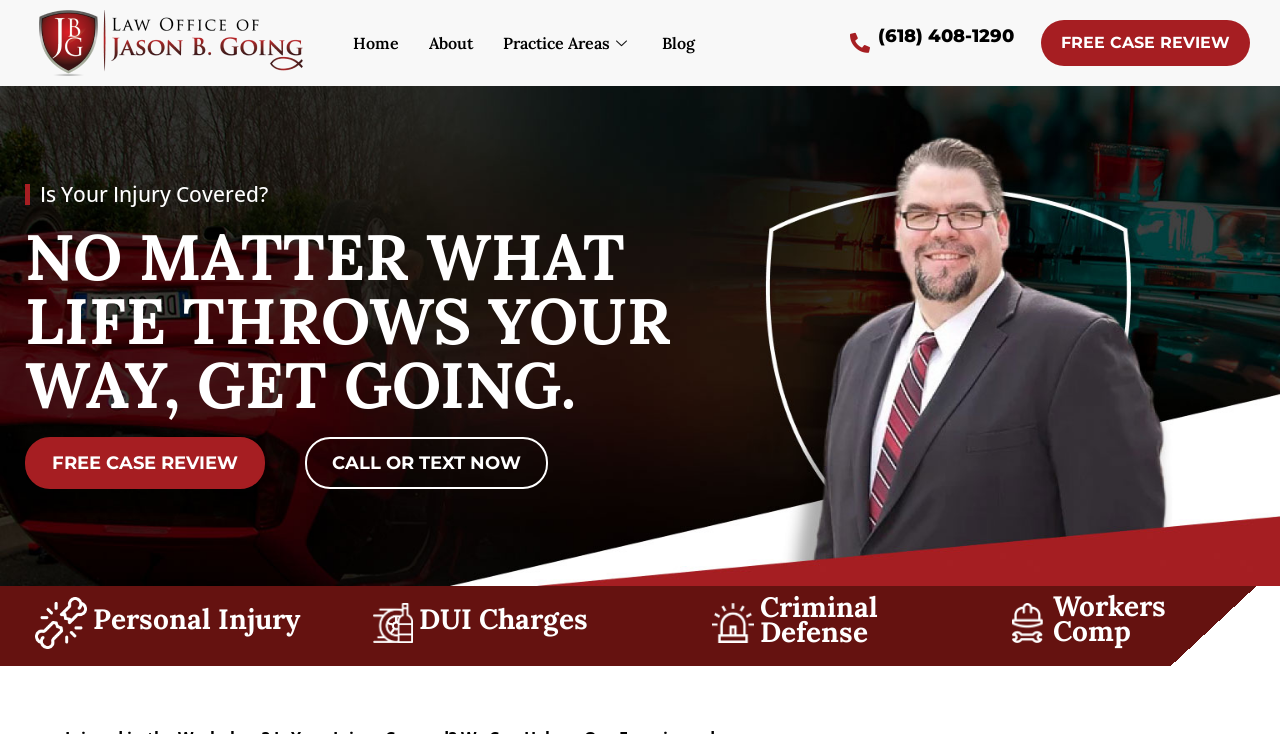Identify the bounding box for the UI element specified in this description: "Personal Injury". The coordinates must be four float numbers between 0 and 1, formatted as [left, top, right, bottom].

[0.073, 0.819, 0.235, 0.868]